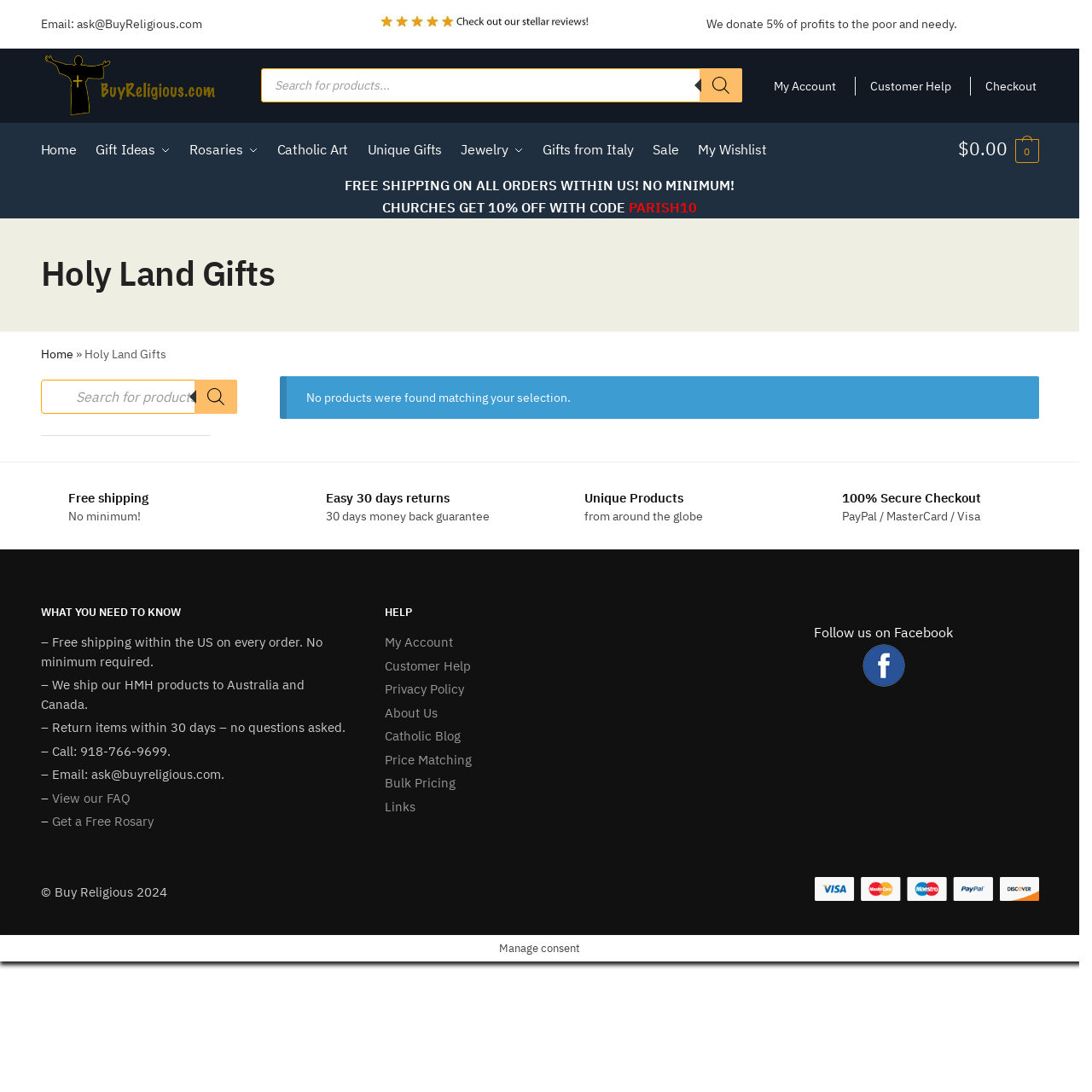Determine the primary headline of the webpage.

Holy Land Gifts